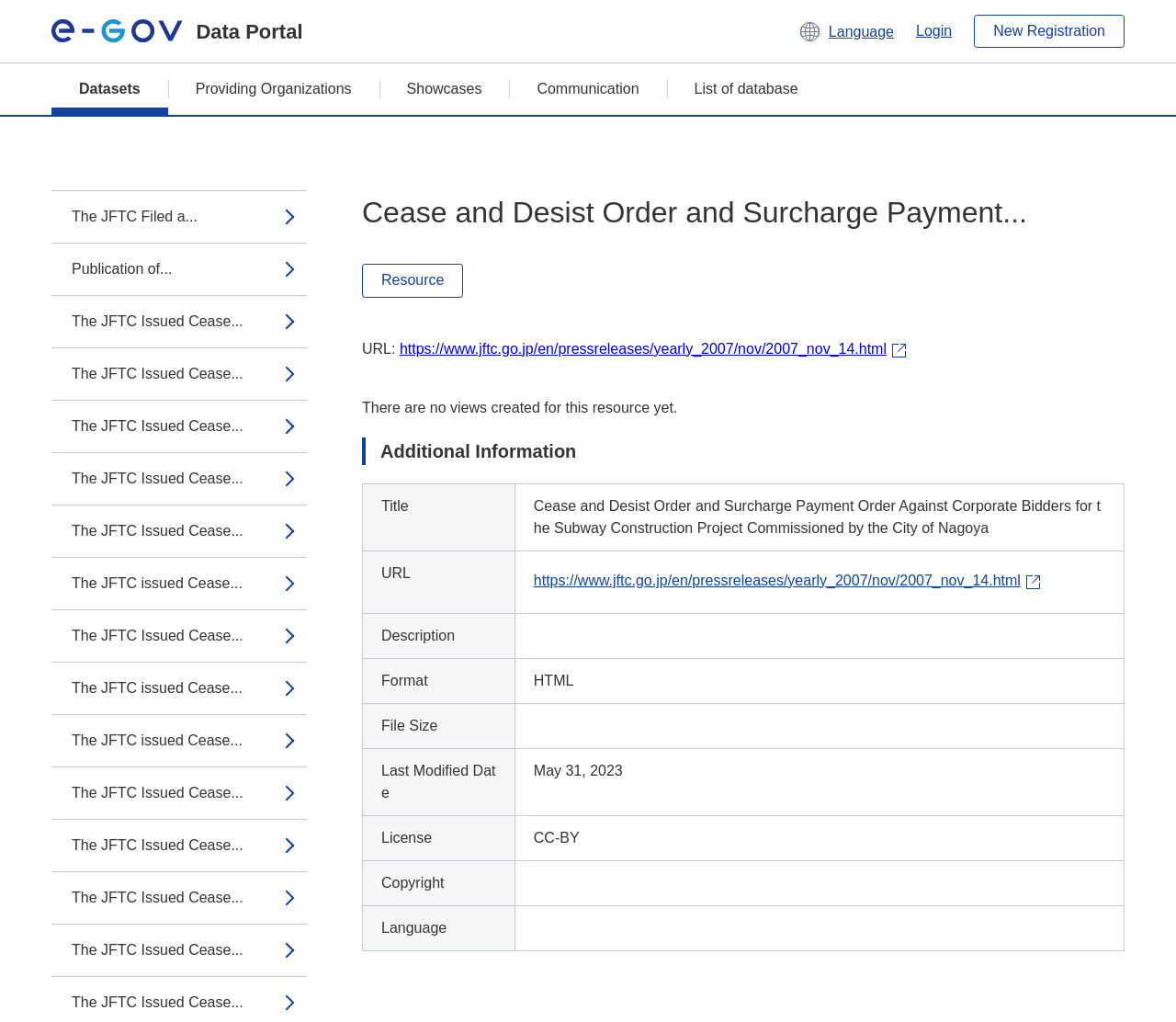From the webpage screenshot, predict the bounding box of the UI element that matches this description: "City of Innovation+".

None